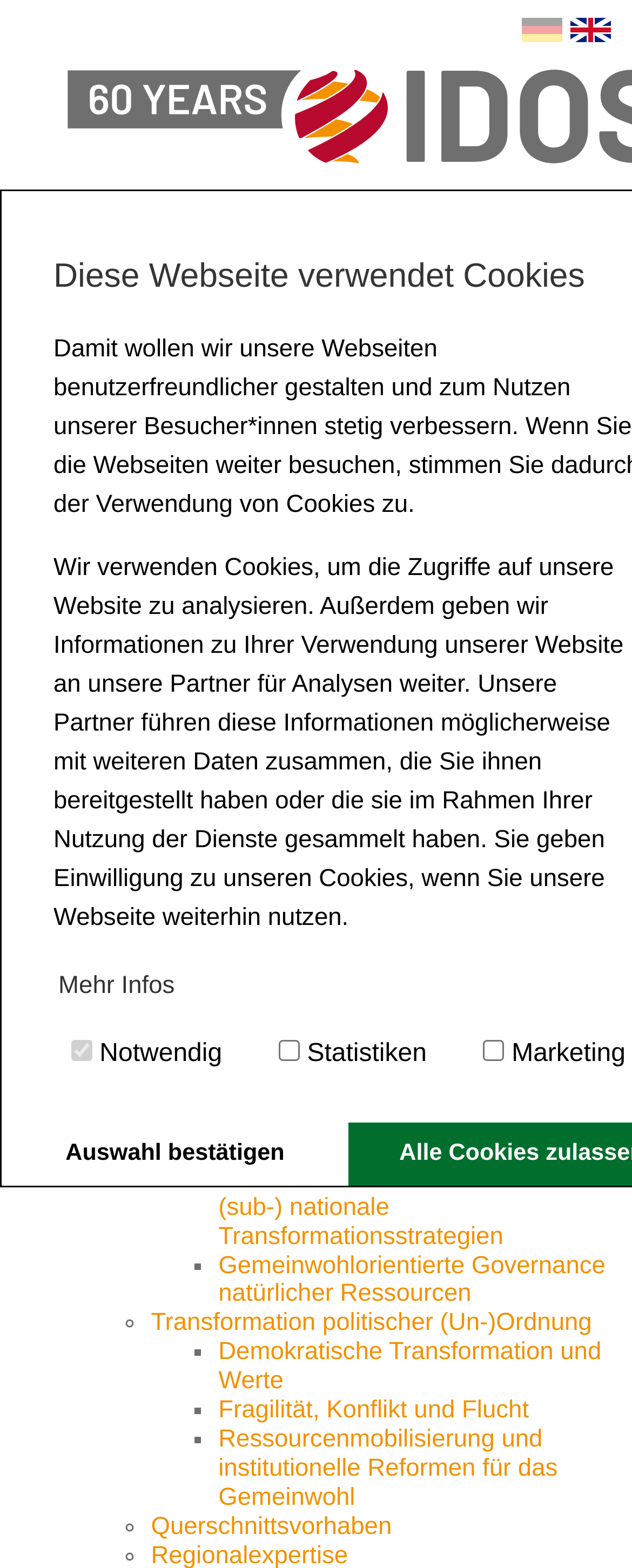What is the current page?
Based on the visual information, provide a detailed and comprehensive answer.

The current page is a 'Page not found' page, as indicated by the 'PAGE NOT FOUND' heading on the page. This suggests that the user has navigated to a page that does not exist on the website.